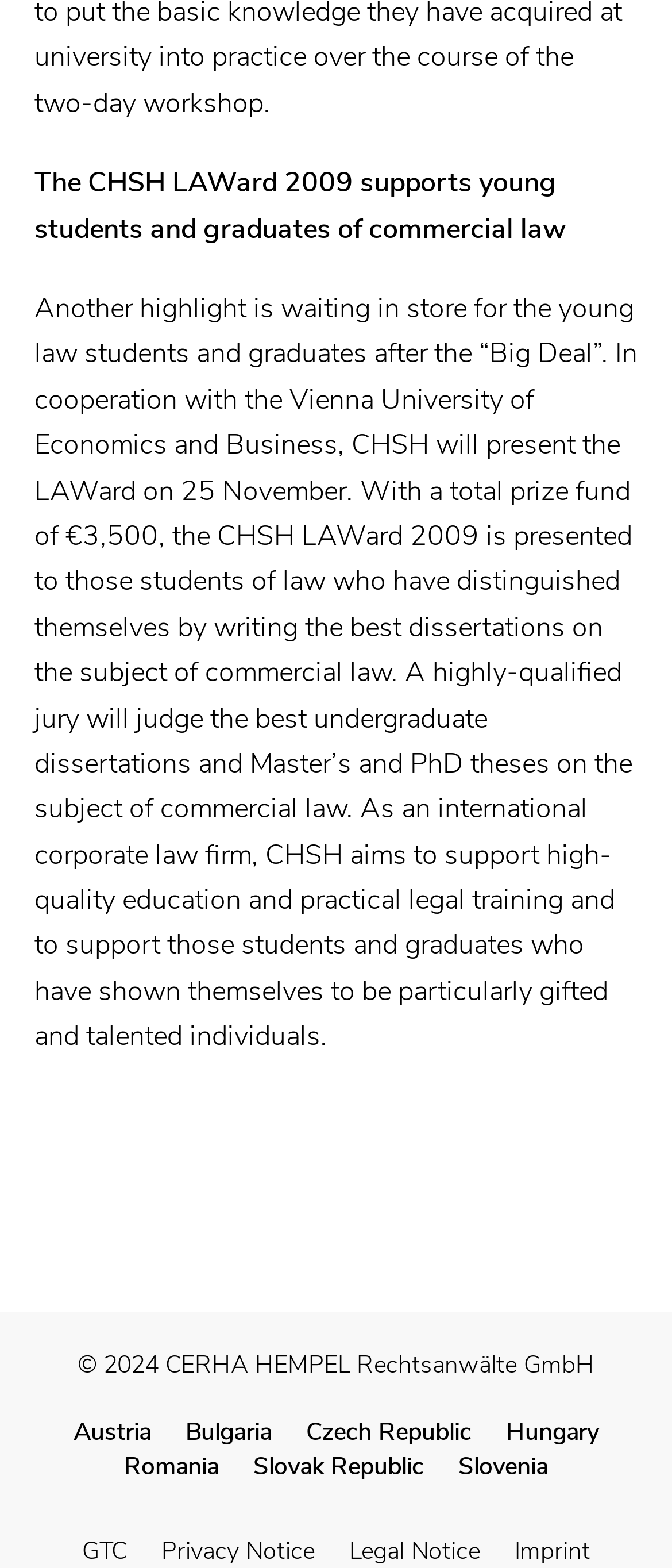Based on the description "Legal Notice", find the bounding box of the specified UI element.

[0.519, 0.979, 0.714, 1.0]